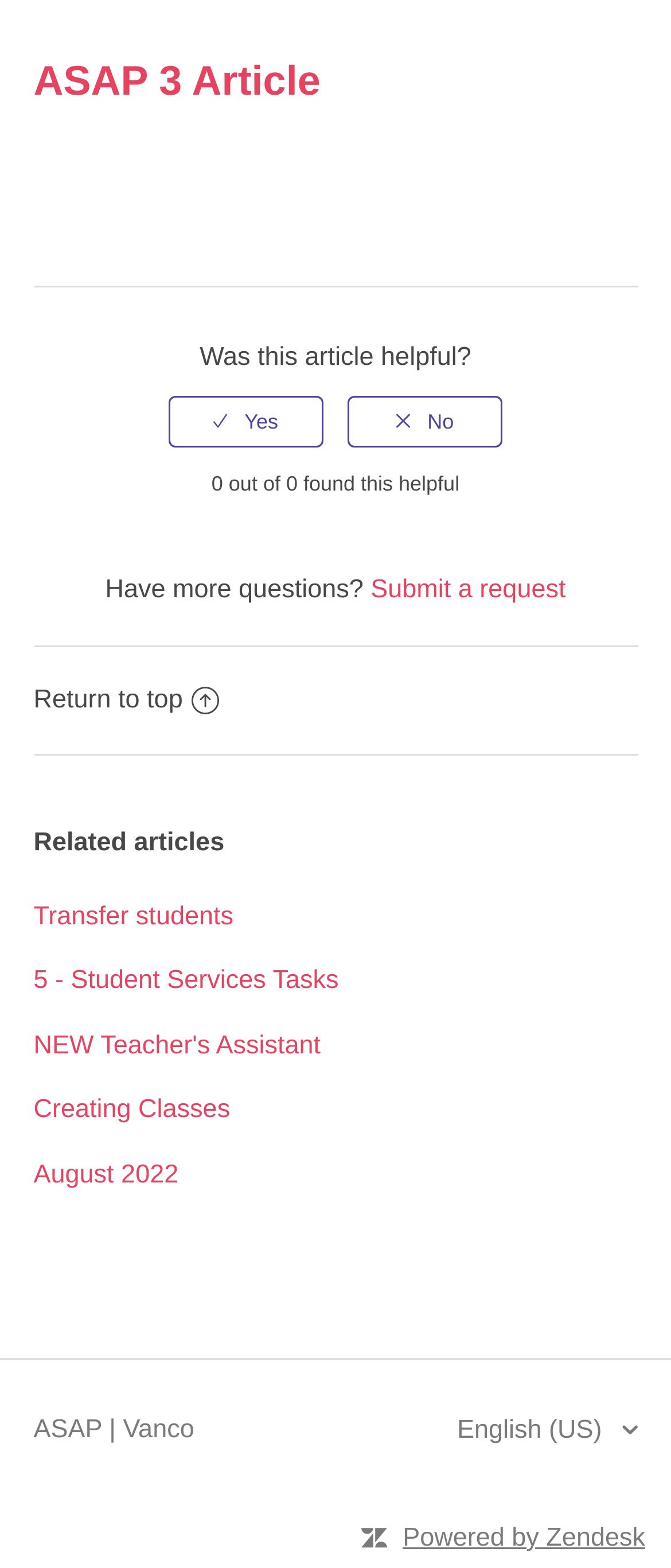Carefully observe the image and respond to the question with a detailed answer:
What is the text below the radio buttons?

I examined the footer section and found a static text '0 out of 0 found this helpful' below the radio buttons.